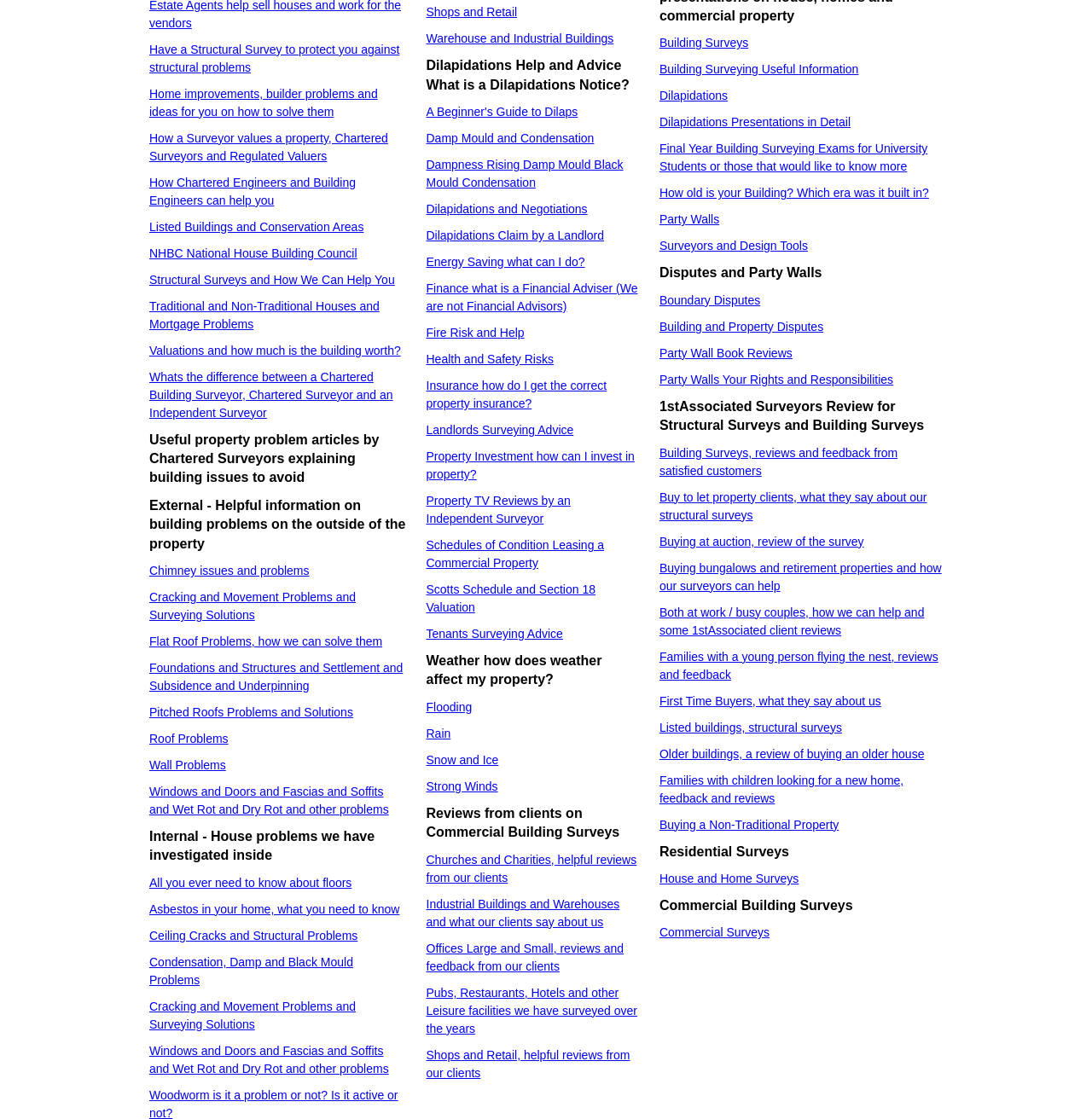Given the webpage screenshot, identify the bounding box of the UI element that matches this description: "What is an E-commerce CMS?".

None